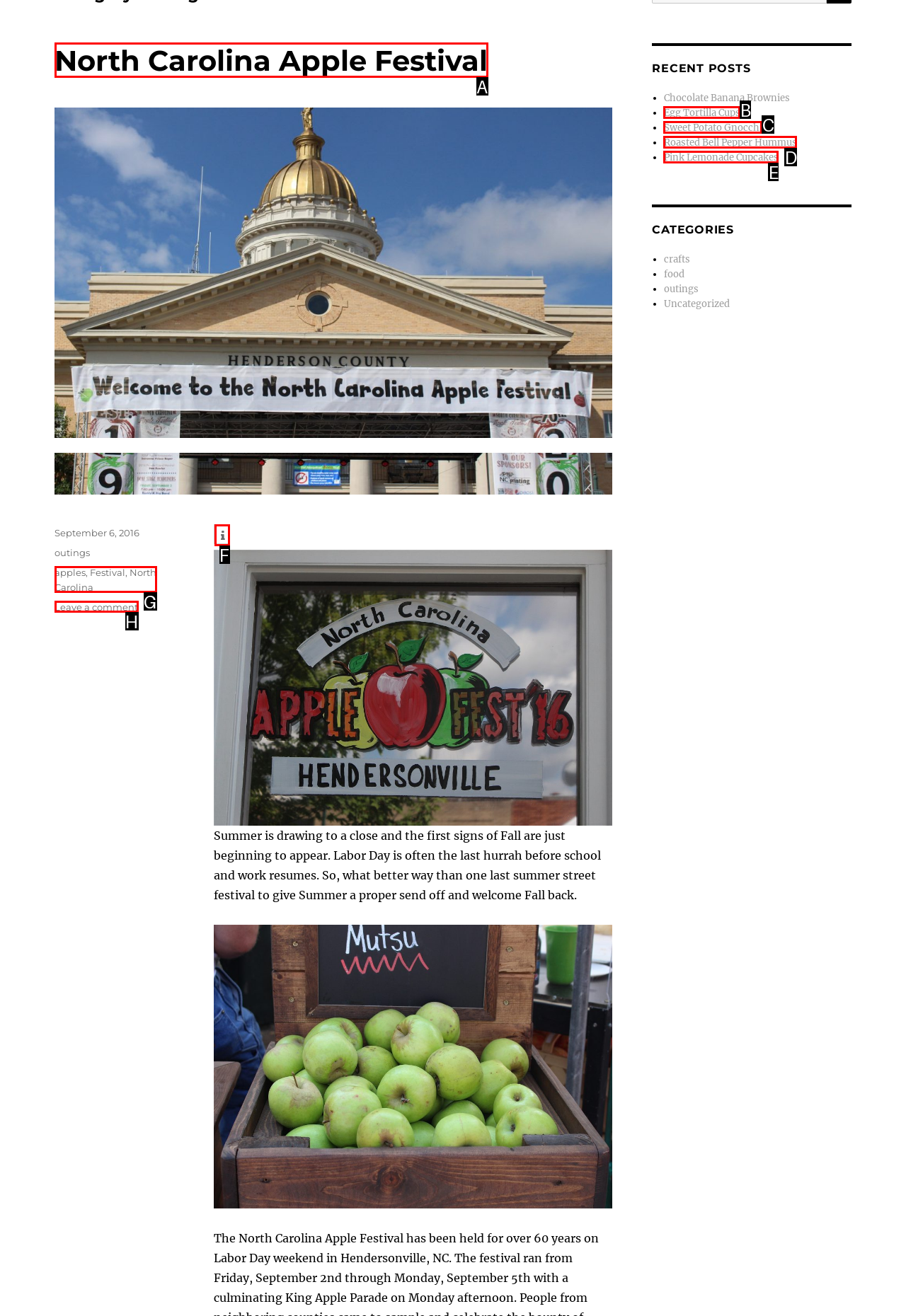From the provided options, pick the HTML element that matches the description: North Carolina Apple Festival. Respond with the letter corresponding to your choice.

A